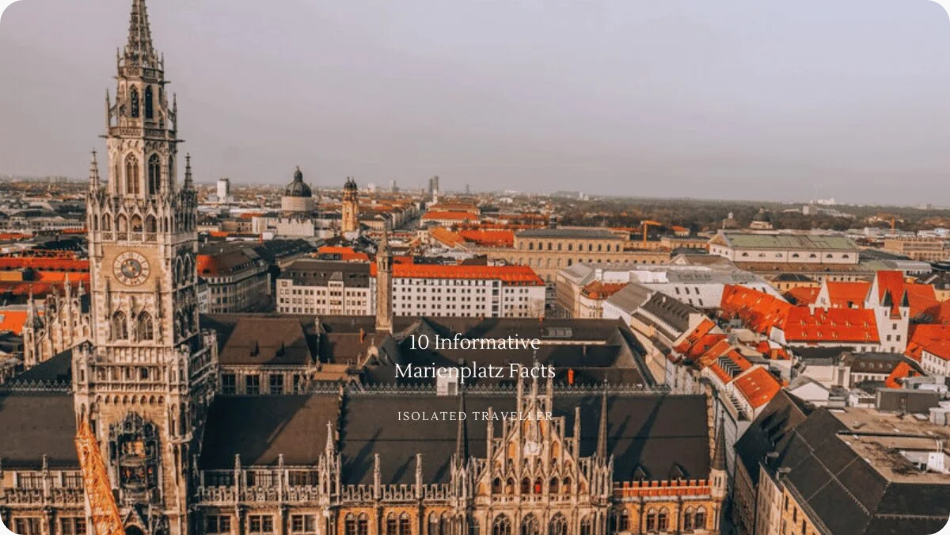What is the architectural style of the New City Hall?
Based on the screenshot, provide your answer in one word or phrase.

Gothic